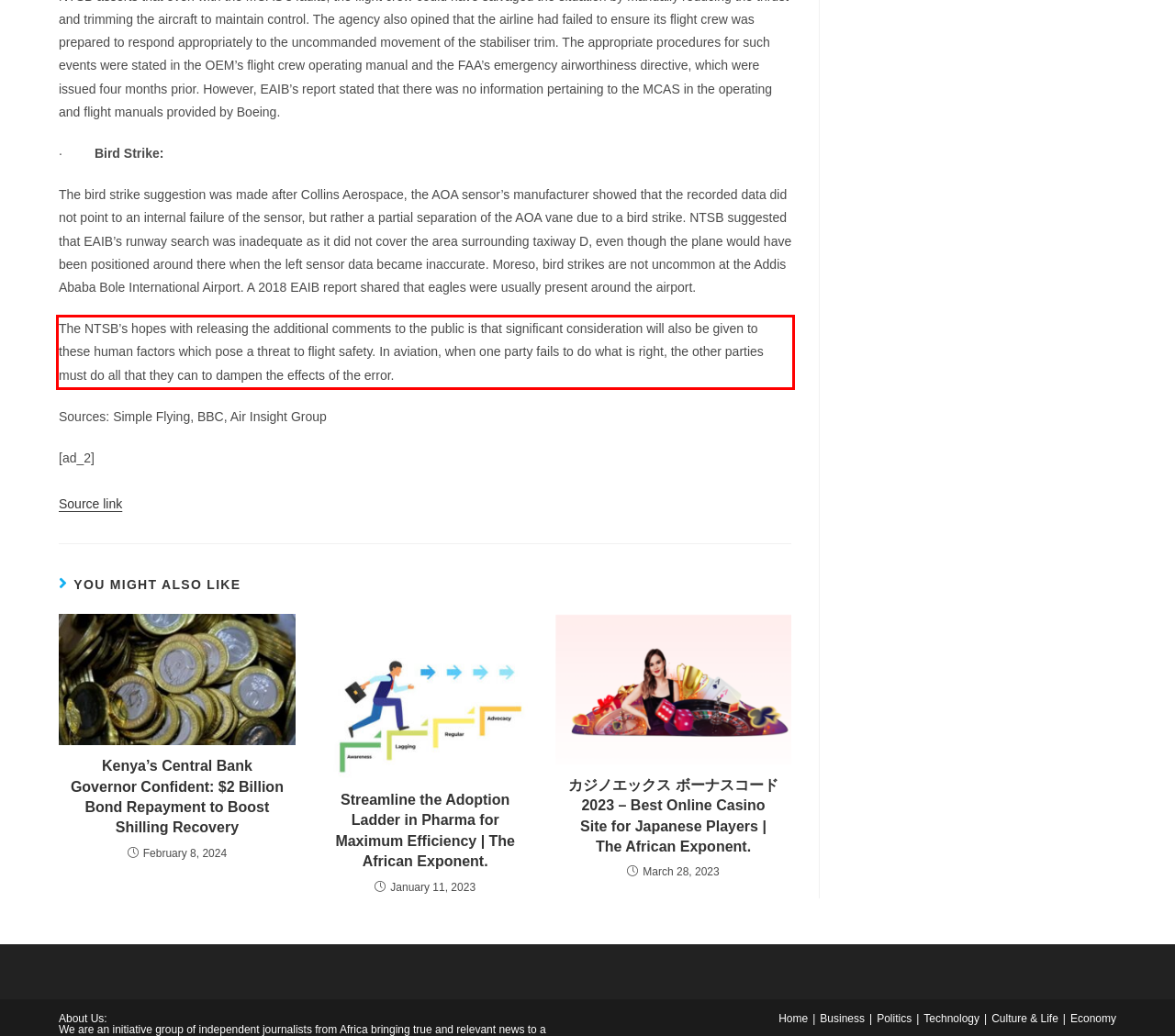Analyze the red bounding box in the provided webpage screenshot and generate the text content contained within.

The NTSB’s hopes with releasing the additional comments to the public is that significant consideration will also be given to these human factors which pose a threat to flight safety. In aviation, when one party fails to do what is right, the other parties must do all that they can to dampen the effects of the error.